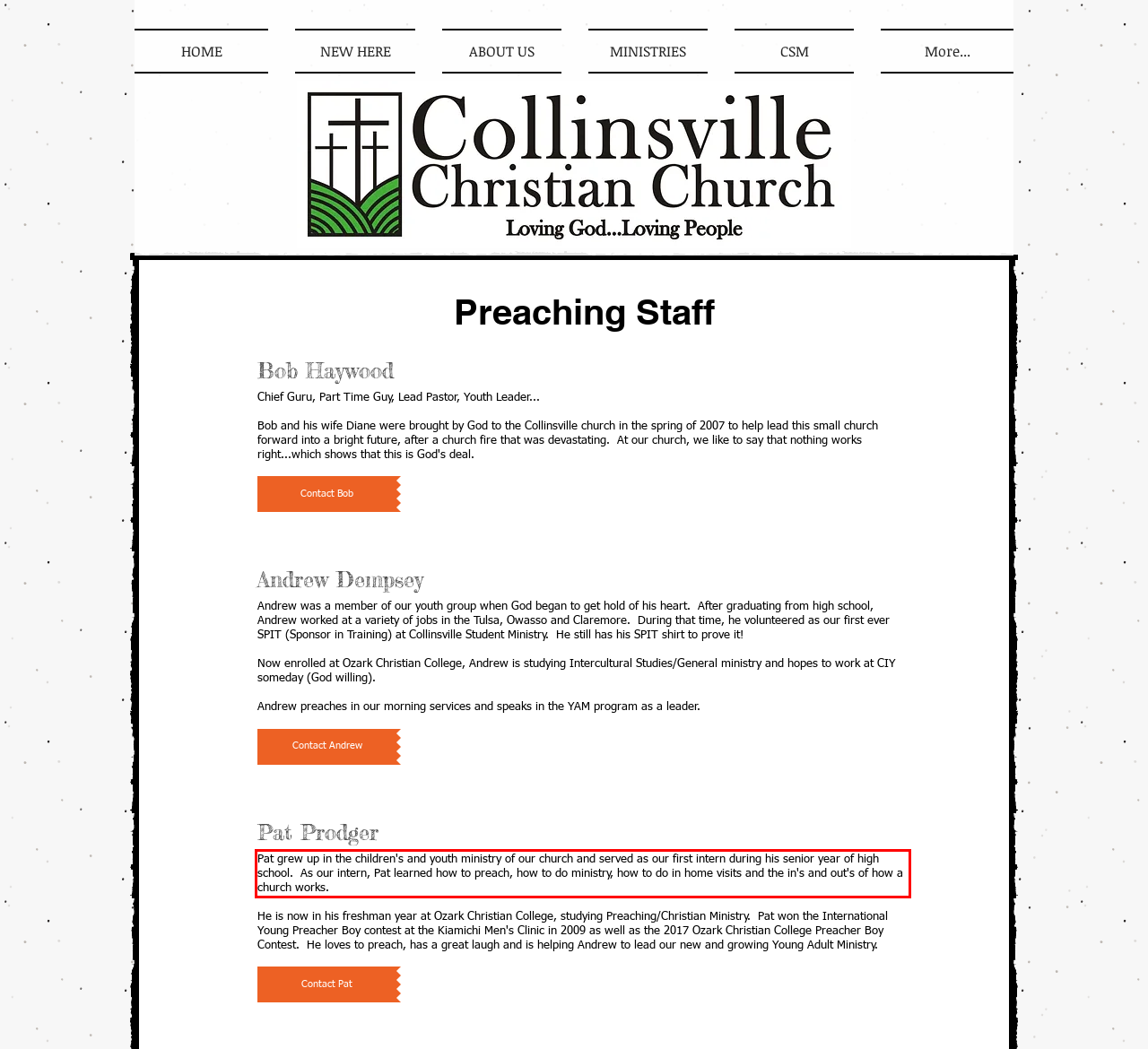View the screenshot of the webpage and identify the UI element surrounded by a red bounding box. Extract the text contained within this red bounding box.

Pat grew up in the children's and youth ministry of our church and served as our first intern during his senior year of high school. As our intern, Pat learned how to preach, how to do ministry, how to do in home visits and the in's and out's of how a church works.